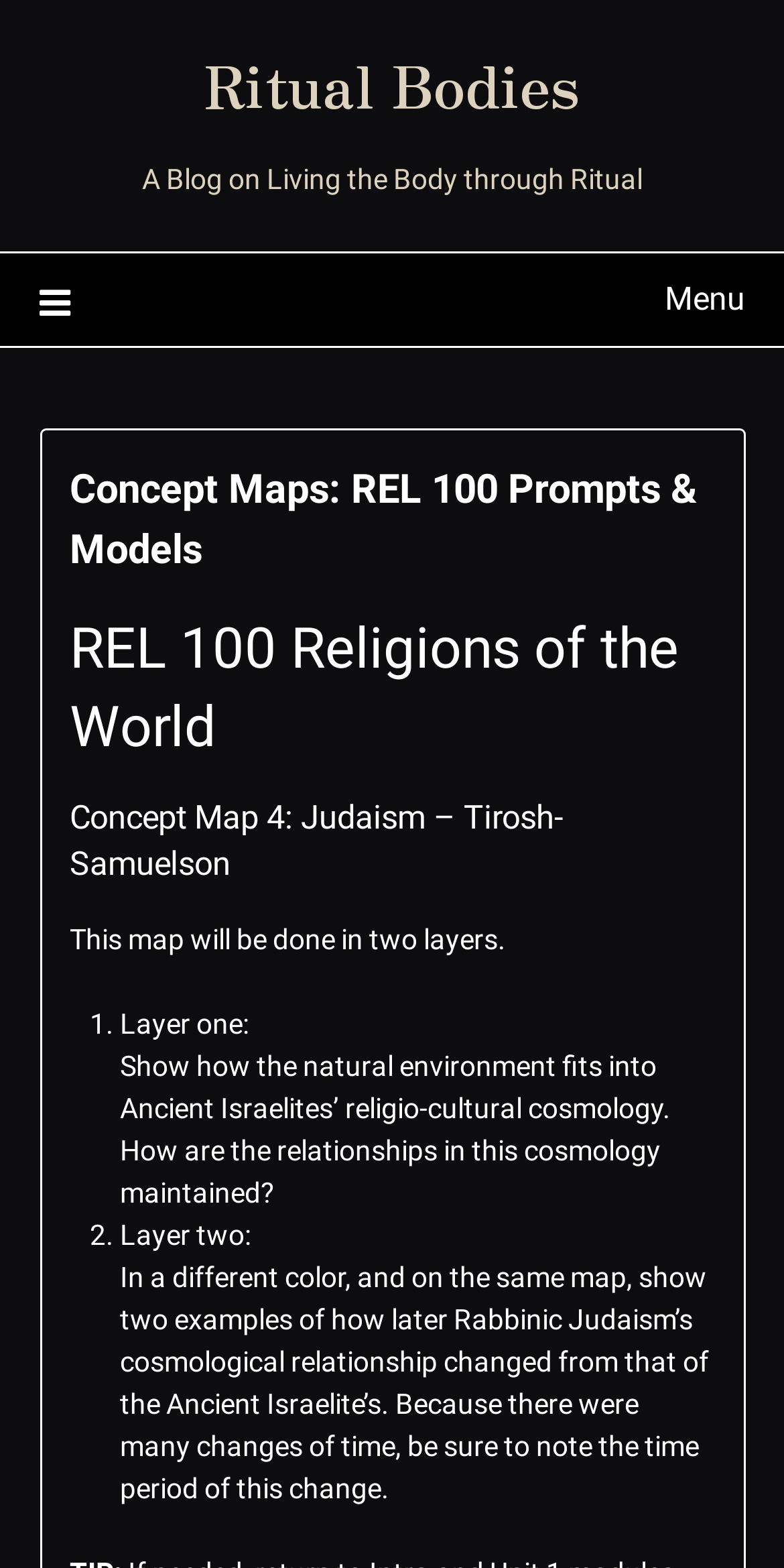Utilize the details in the image to thoroughly answer the following question: What is the focus of the first layer in Concept Map 4?

The static text element with bounding box coordinates [0.153, 0.669, 0.855, 0.771] contains the text 'Show how the natural environment fits into Ancient Israelites’ religio-cultural cosmology. How are the relationships in this cosmology maintained?', which indicates that the focus of the first layer in Concept Map 4 is Ancient Israelites’ religio-cultural cosmology.